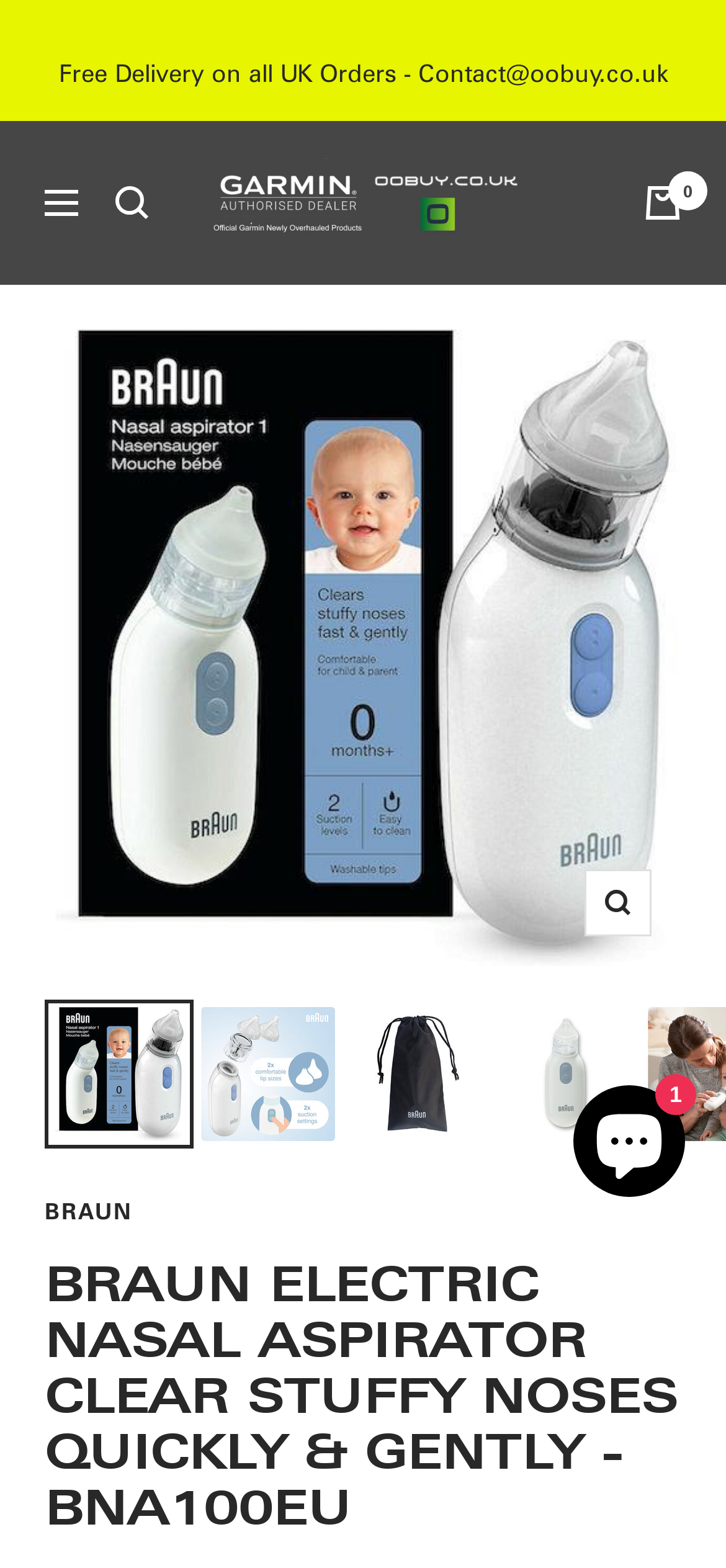Is the search function available on this page? Based on the screenshot, please respond with a single word or phrase.

Yes